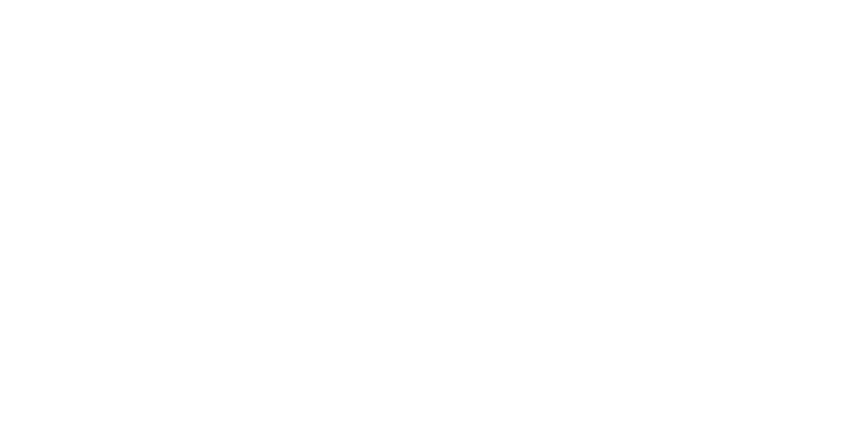What is the main activity featured in the 'Tivoli Day Trip'?
Examine the image and provide an in-depth answer to the question.

The 'Tivoli Day Trip' invites users to visit the renowned gardens at Villa D'Este and Emperor Hadrian's vacation villa, which implies that the main activity featured is visiting these attractions.